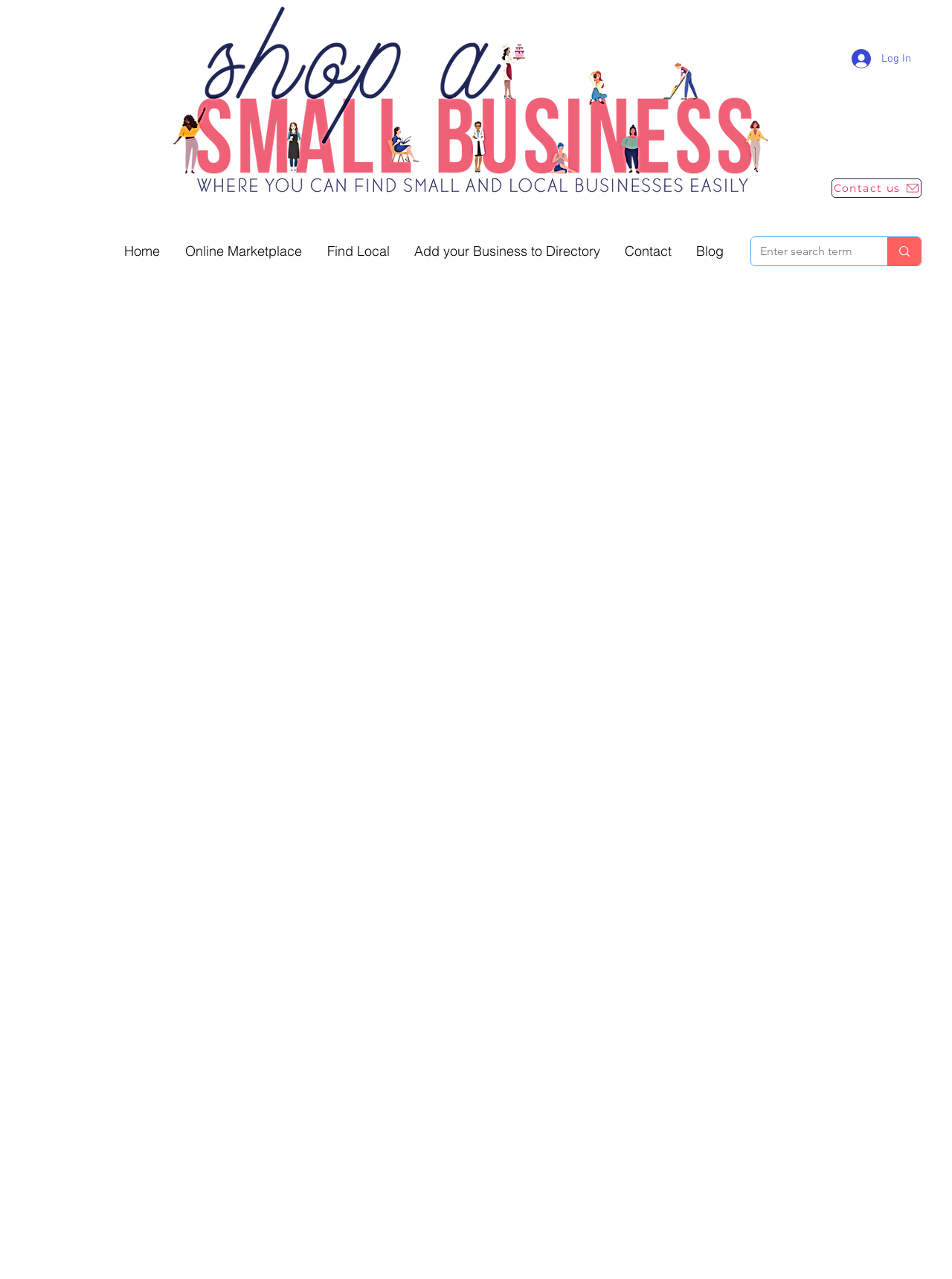Please provide the bounding box coordinates for the element that needs to be clicked to perform the instruction: "log in". The coordinates must consist of four float numbers between 0 and 1, formatted as [left, top, right, bottom].

[0.884, 0.035, 0.968, 0.057]